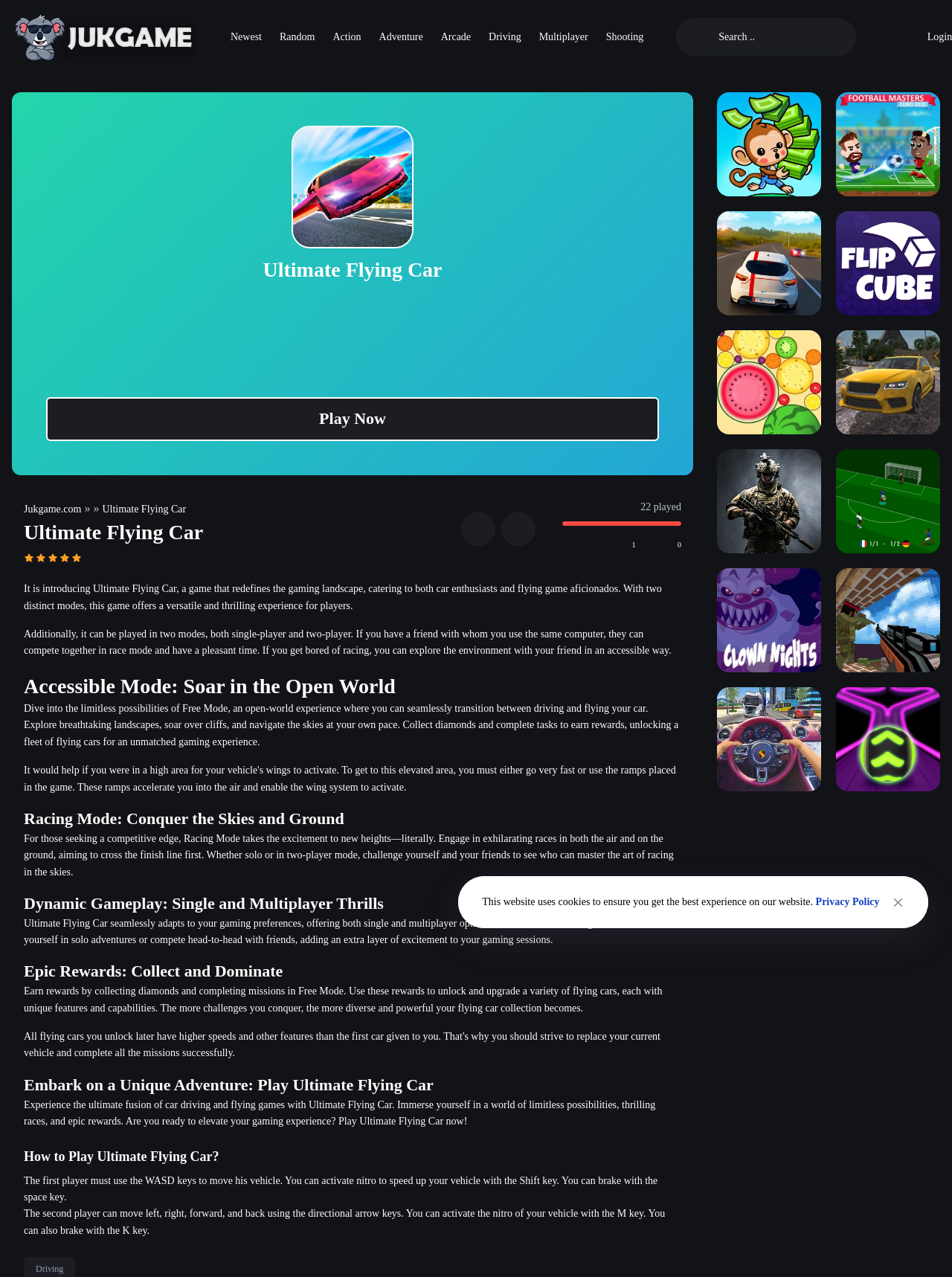What is the purpose of the 'Search' textbox?
Using the visual information, answer the question in a single word or phrase.

To search for games